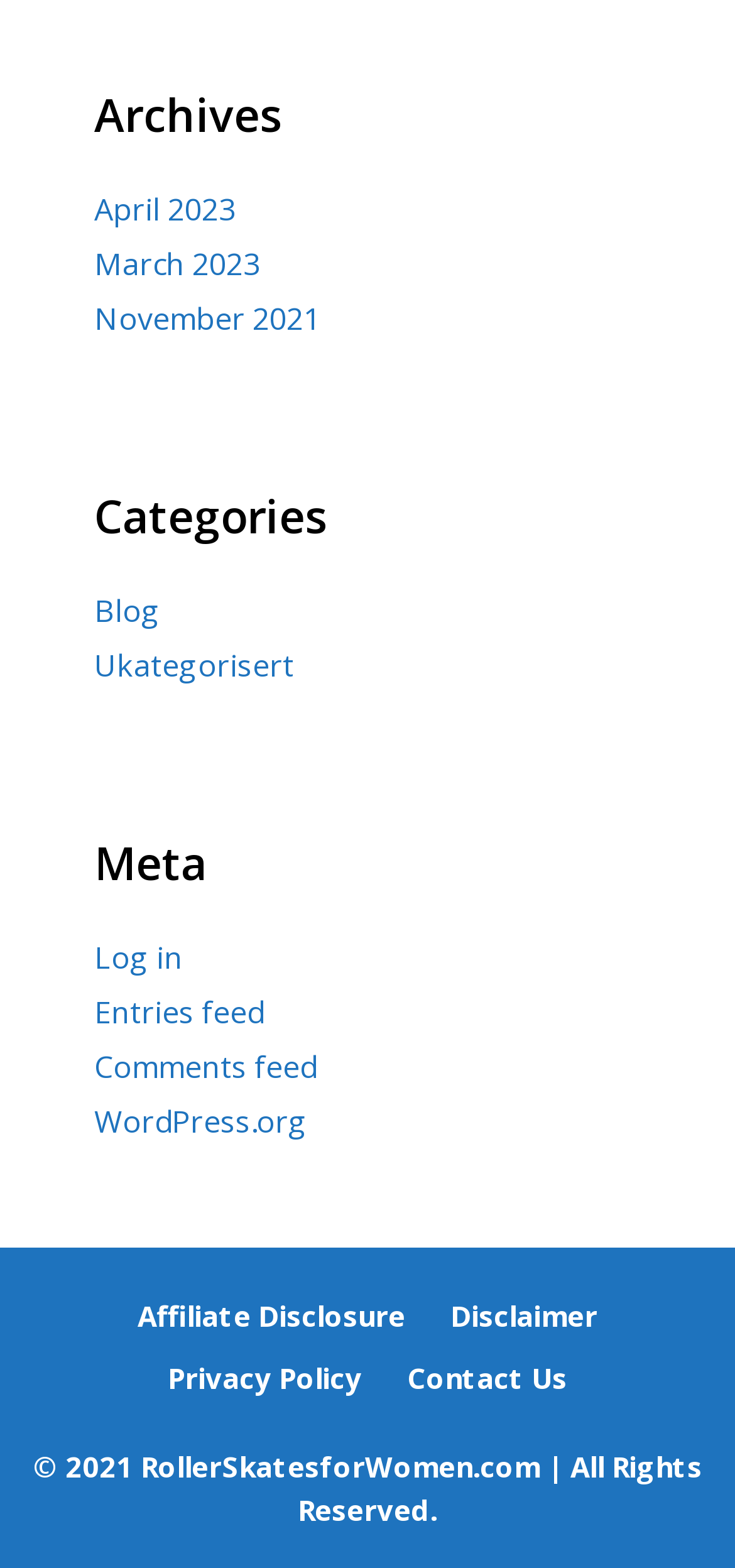What is the last category listed? Look at the image and give a one-word or short phrase answer.

Ukategorisert